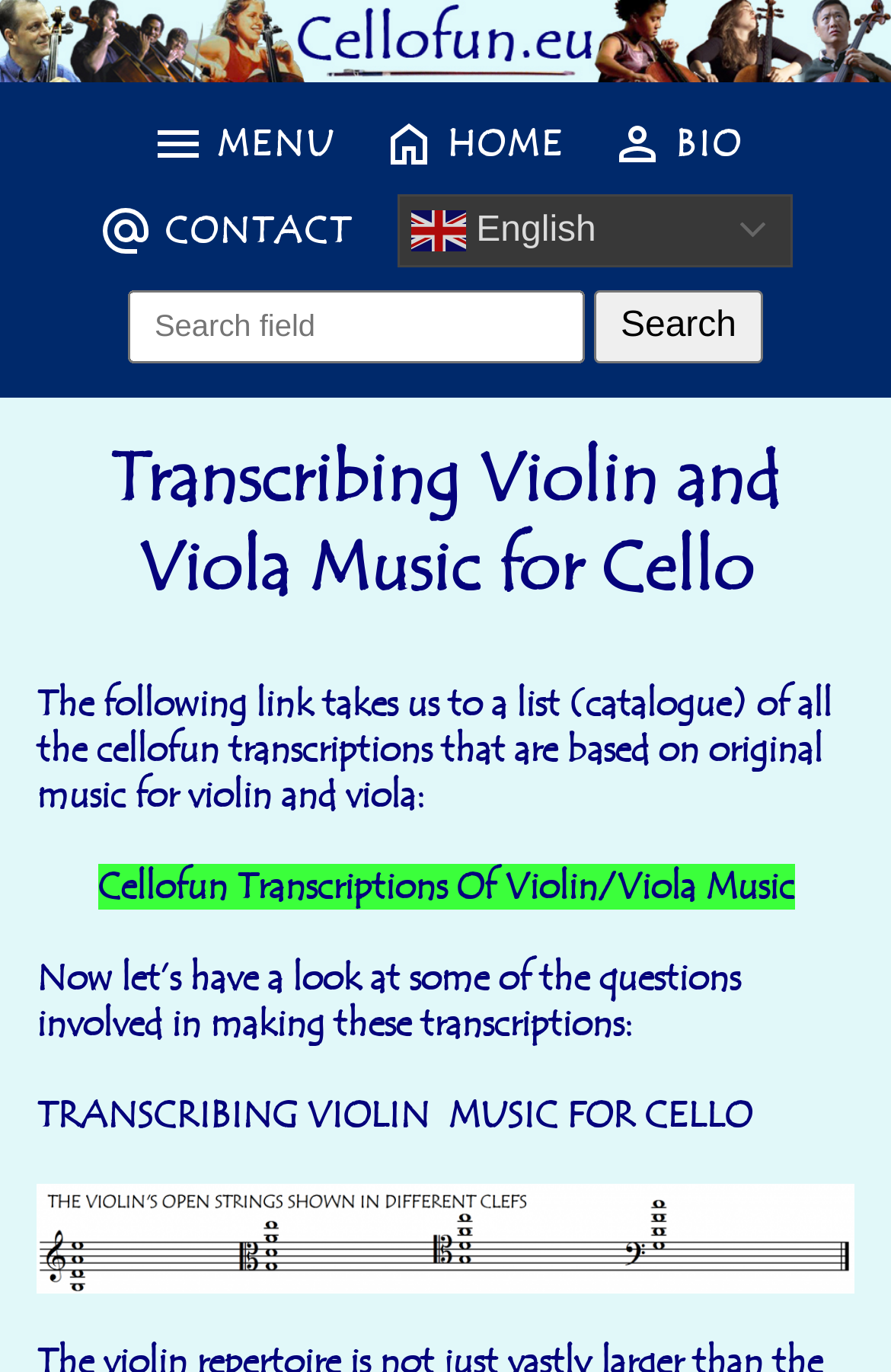What is the image below the text about transcribing violin music?
Identify the answer in the screenshot and reply with a single word or phrase.

Violin open strings clefs